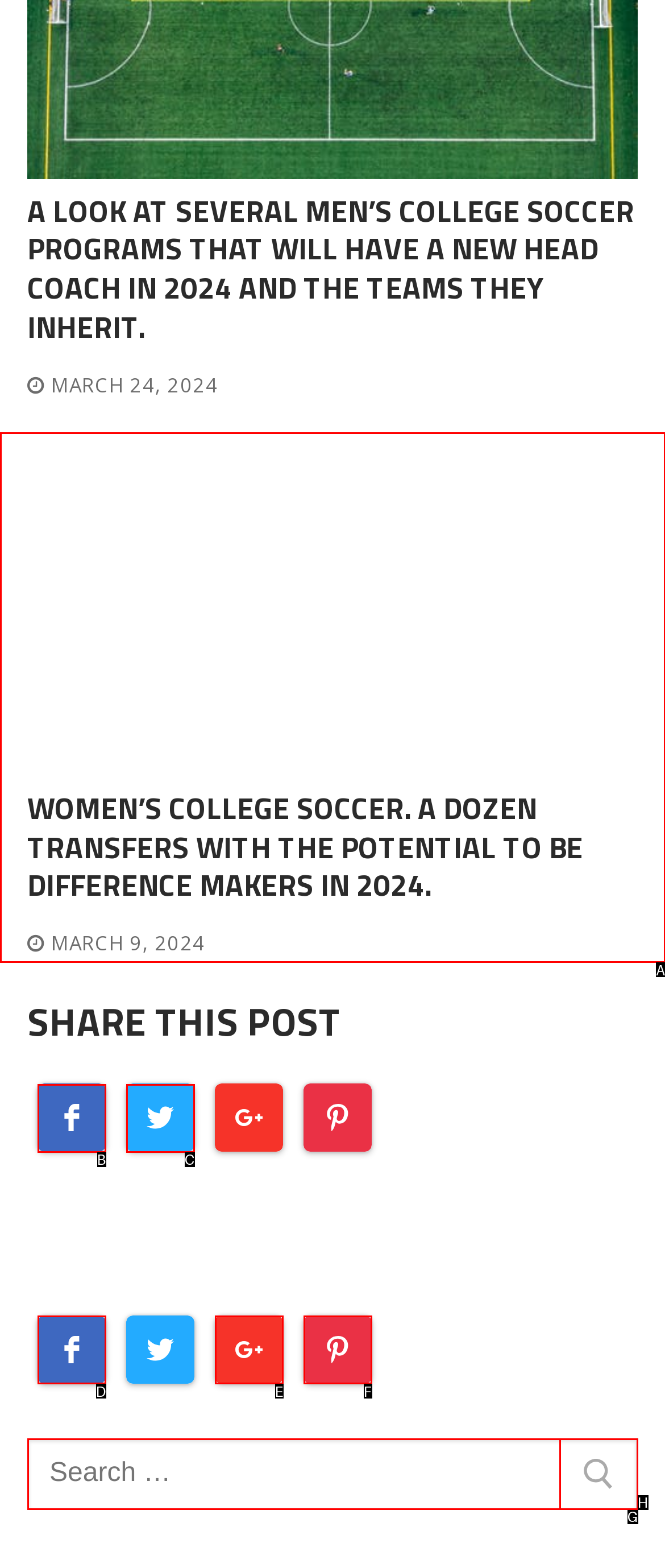Determine the letter of the element to click to accomplish this task: Read the article about men's college soccer programs. Respond with the letter.

A